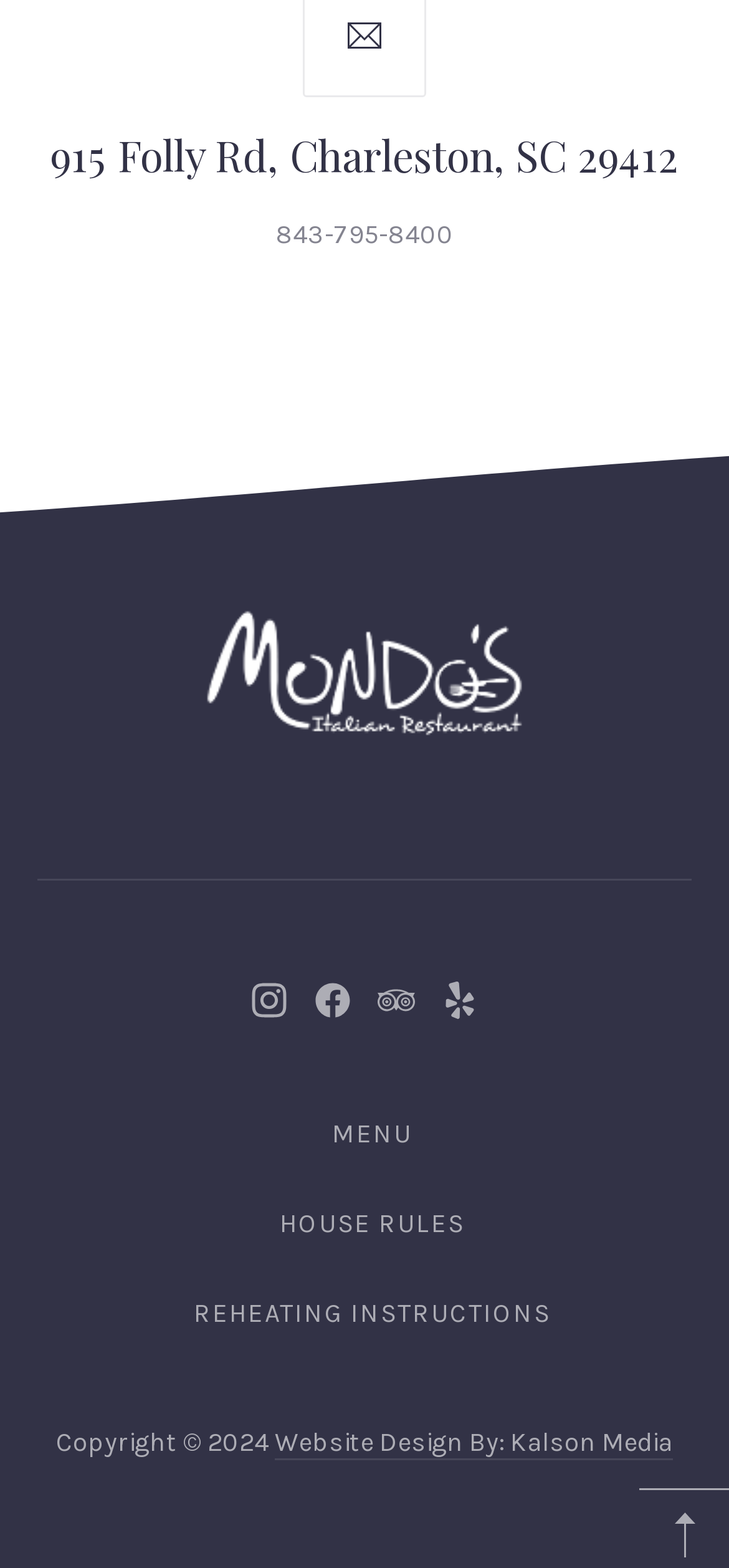What is the copyright year of the website?
Respond with a short answer, either a single word or a phrase, based on the image.

2024